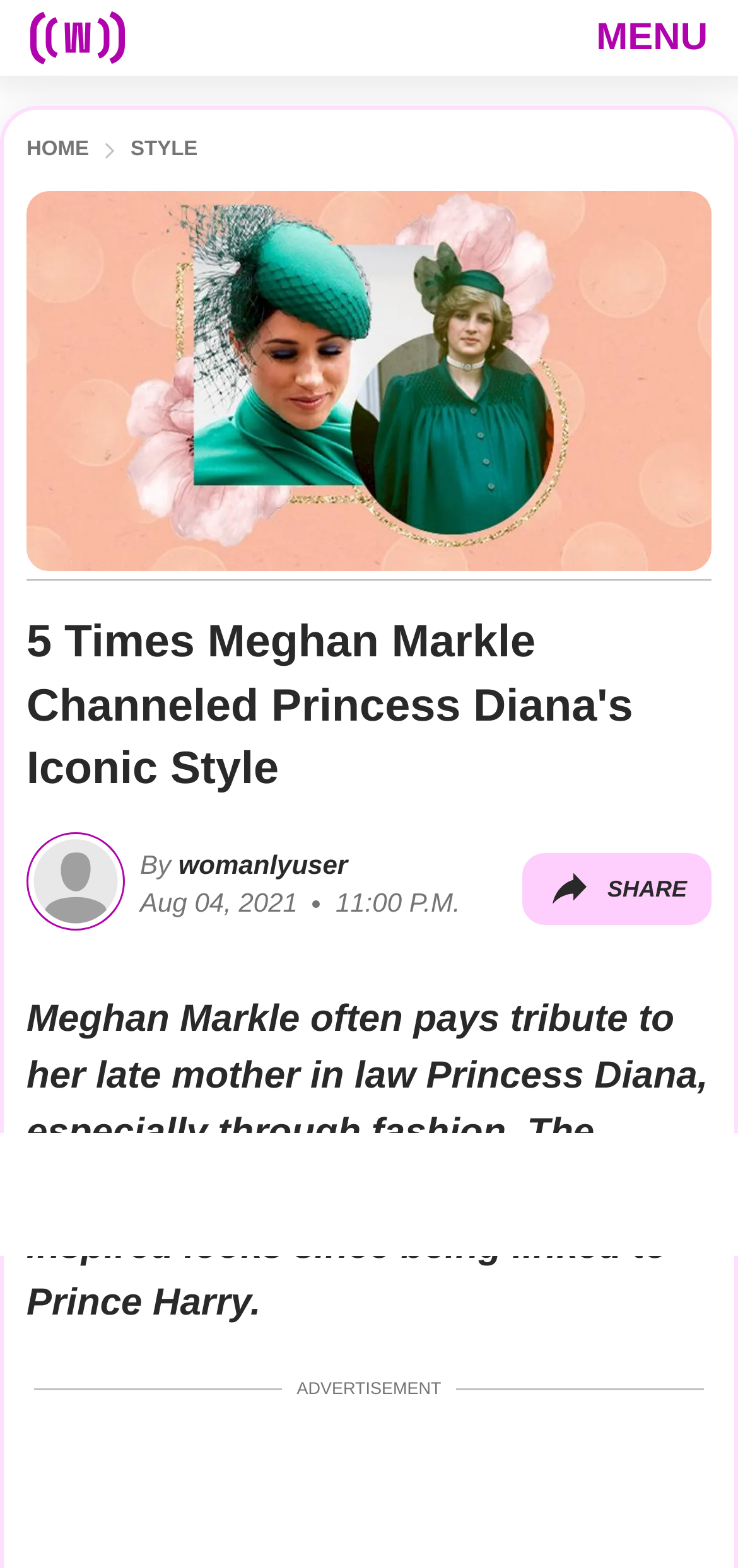Determine the bounding box for the HTML element described here: "parent_node: Share this pen aria-label="close"". The coordinates should be given as [left, top, right, bottom] with each number being a float between 0 and 1.

[0.908, 0.83, 0.969, 0.859]